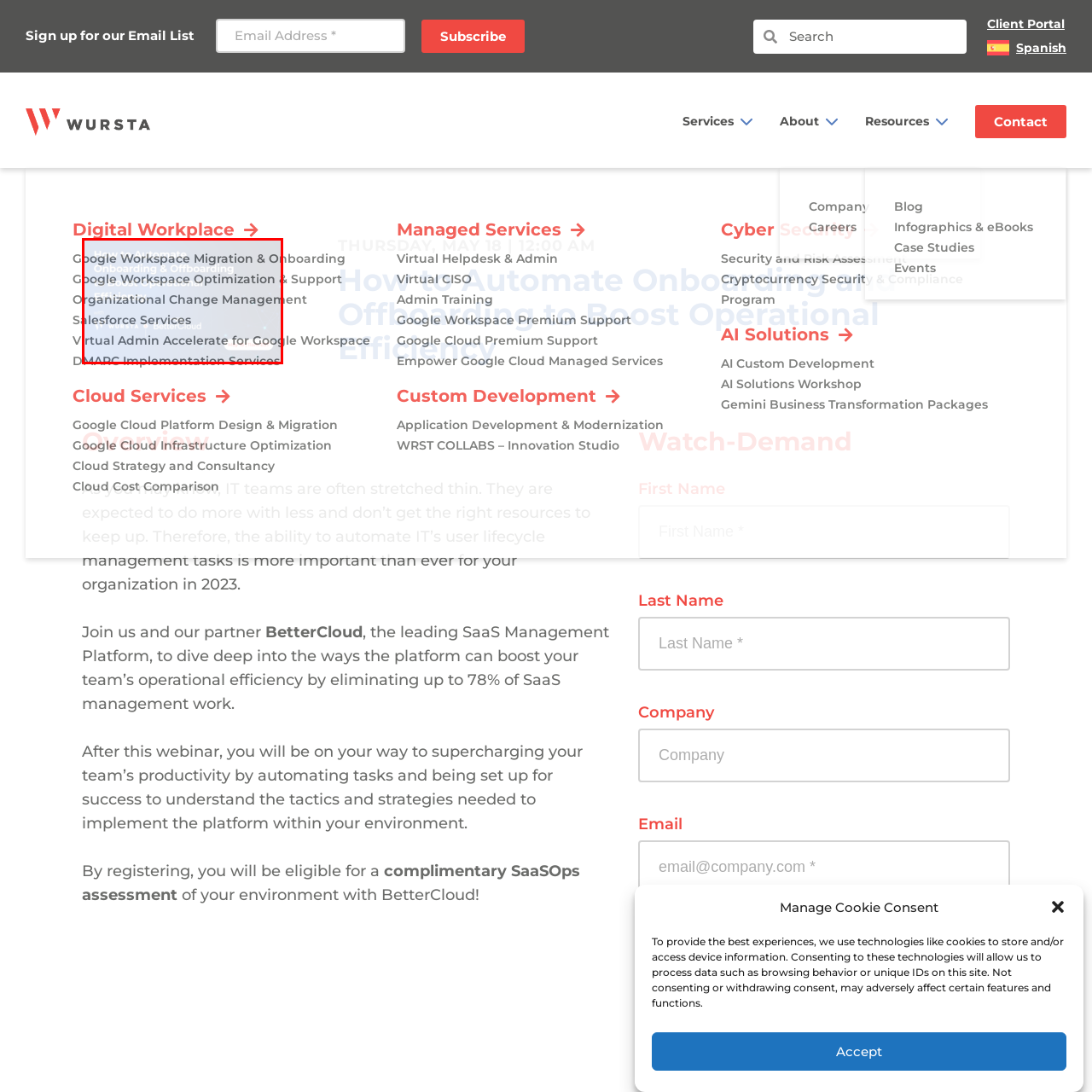How many services are listed below the header?
Observe the part of the image inside the red bounding box and answer the question concisely with one word or a short phrase.

5